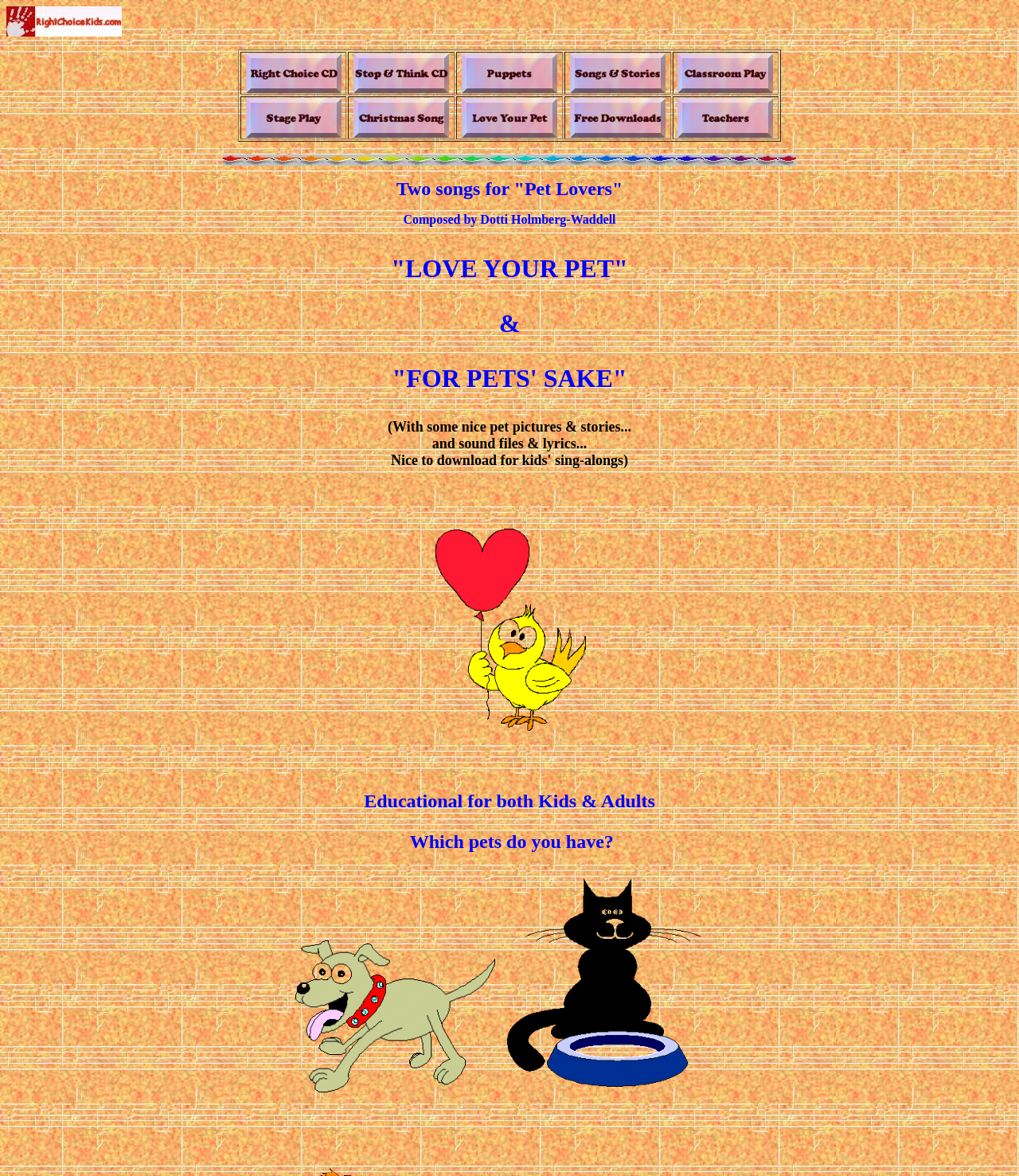Answer the following inquiry with a single word or phrase:
How many grid cells are in the first row of the table?

5